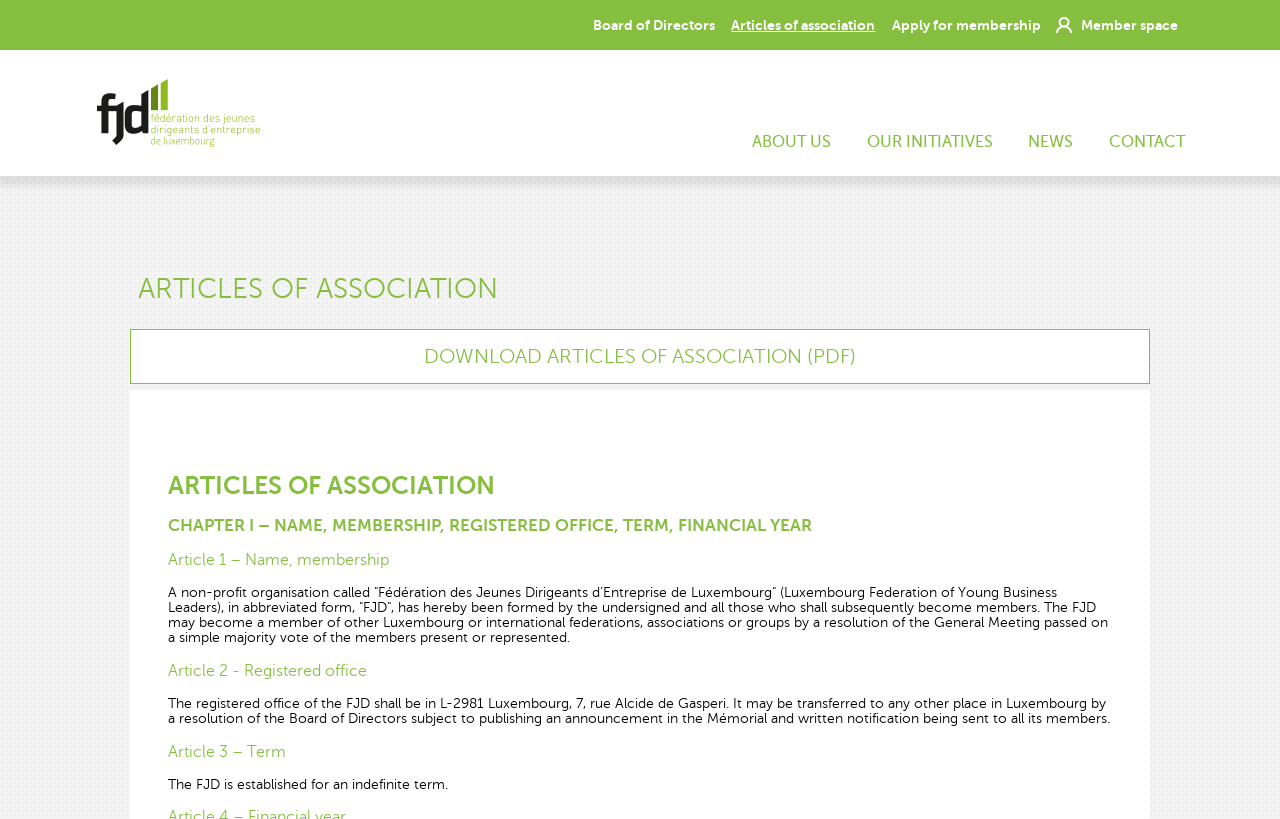Find the bounding box coordinates of the clickable region needed to perform the following instruction: "Learn about chapter I". The coordinates should be provided as four float numbers between 0 and 1, i.e., [left, top, right, bottom].

[0.131, 0.628, 0.869, 0.653]